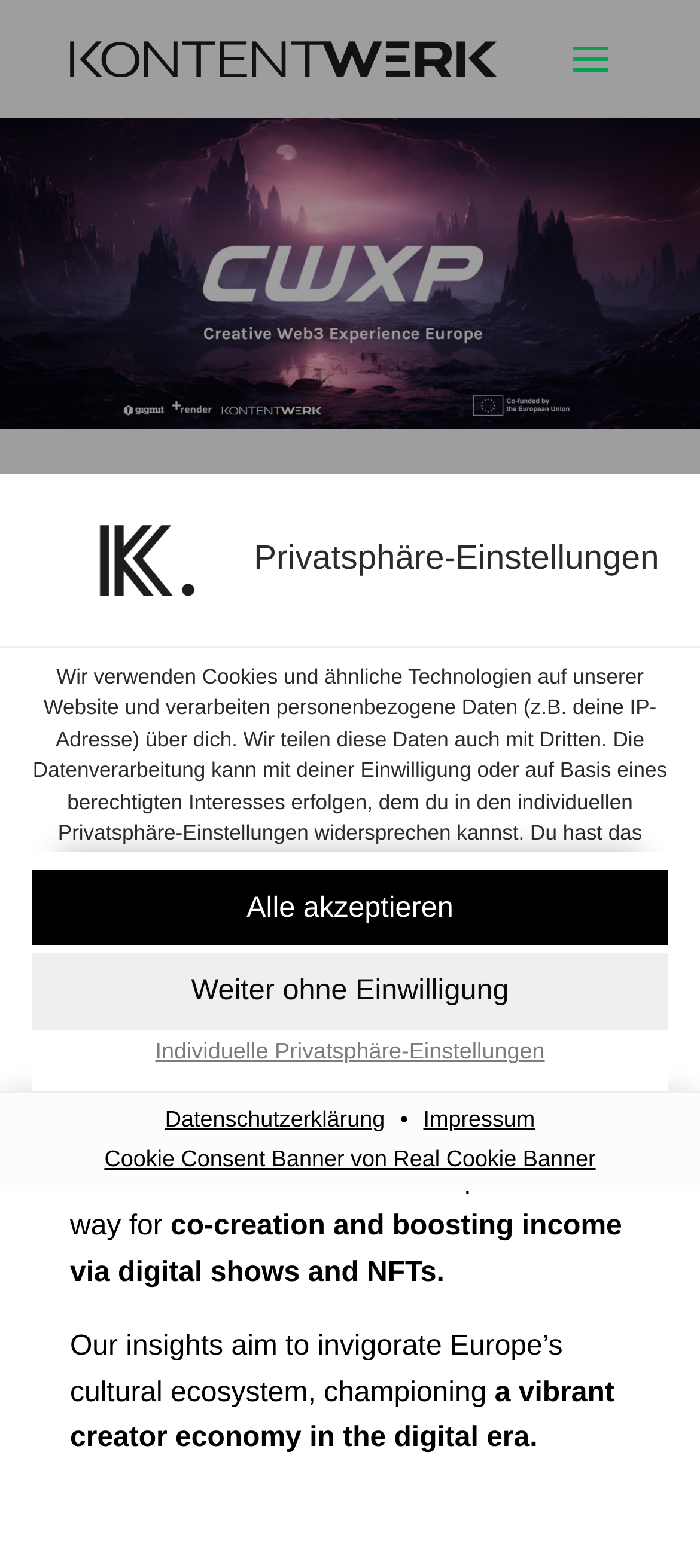Given the content of the image, can you provide a detailed answer to the question?
How many buttons are available to respond to the privacy settings?

The webpage provides three buttons to respond to the privacy settings: 'Alle akzeptieren', 'Weiter ohne Einwilligung', and 'Individuelle Privatsphäre-Einstellungen', allowing users to choose their preferred option.